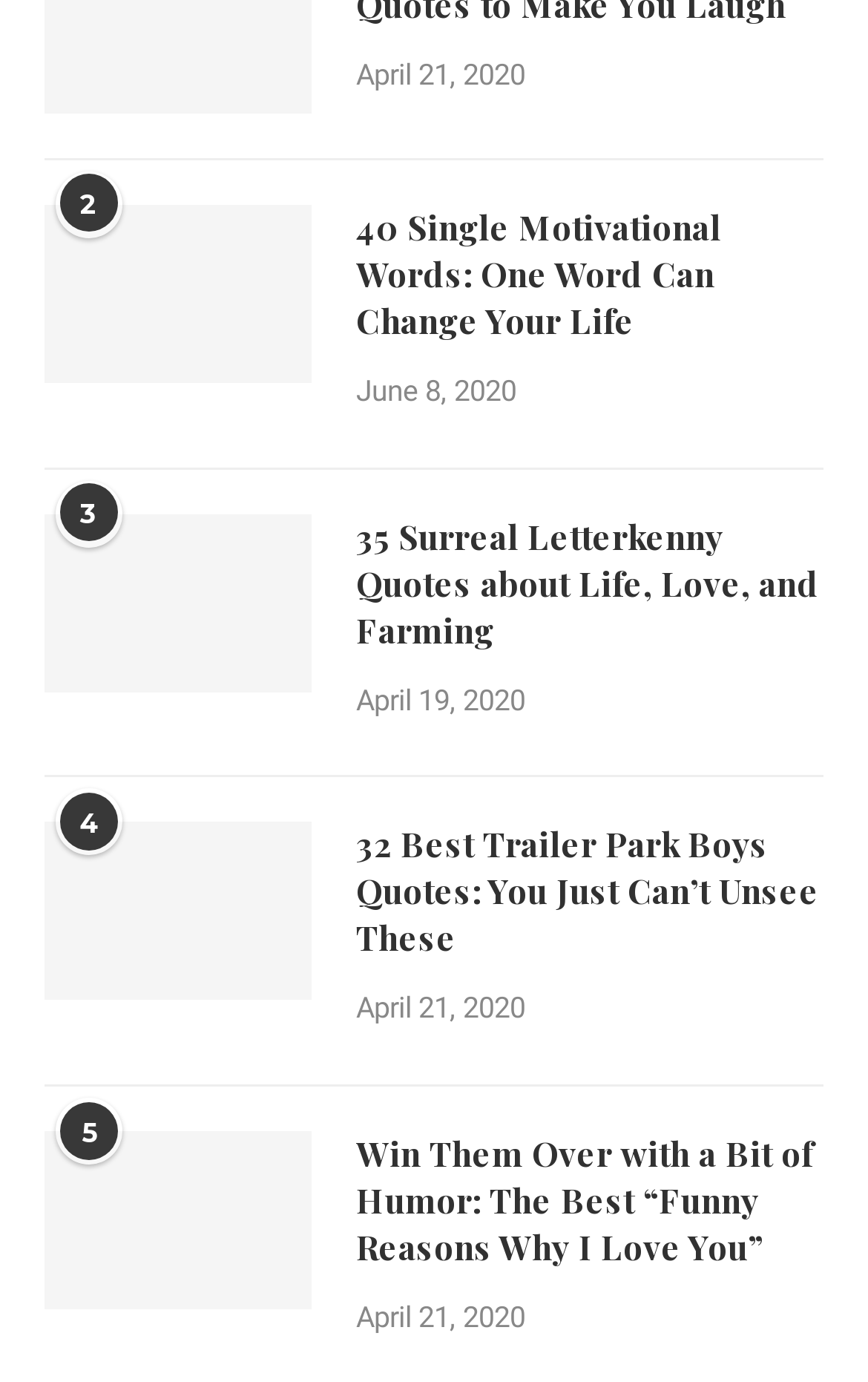Please identify the coordinates of the bounding box that should be clicked to fulfill this instruction: "Check the article about Funny Reasons Why I Love You".

[0.051, 0.819, 0.359, 0.948]